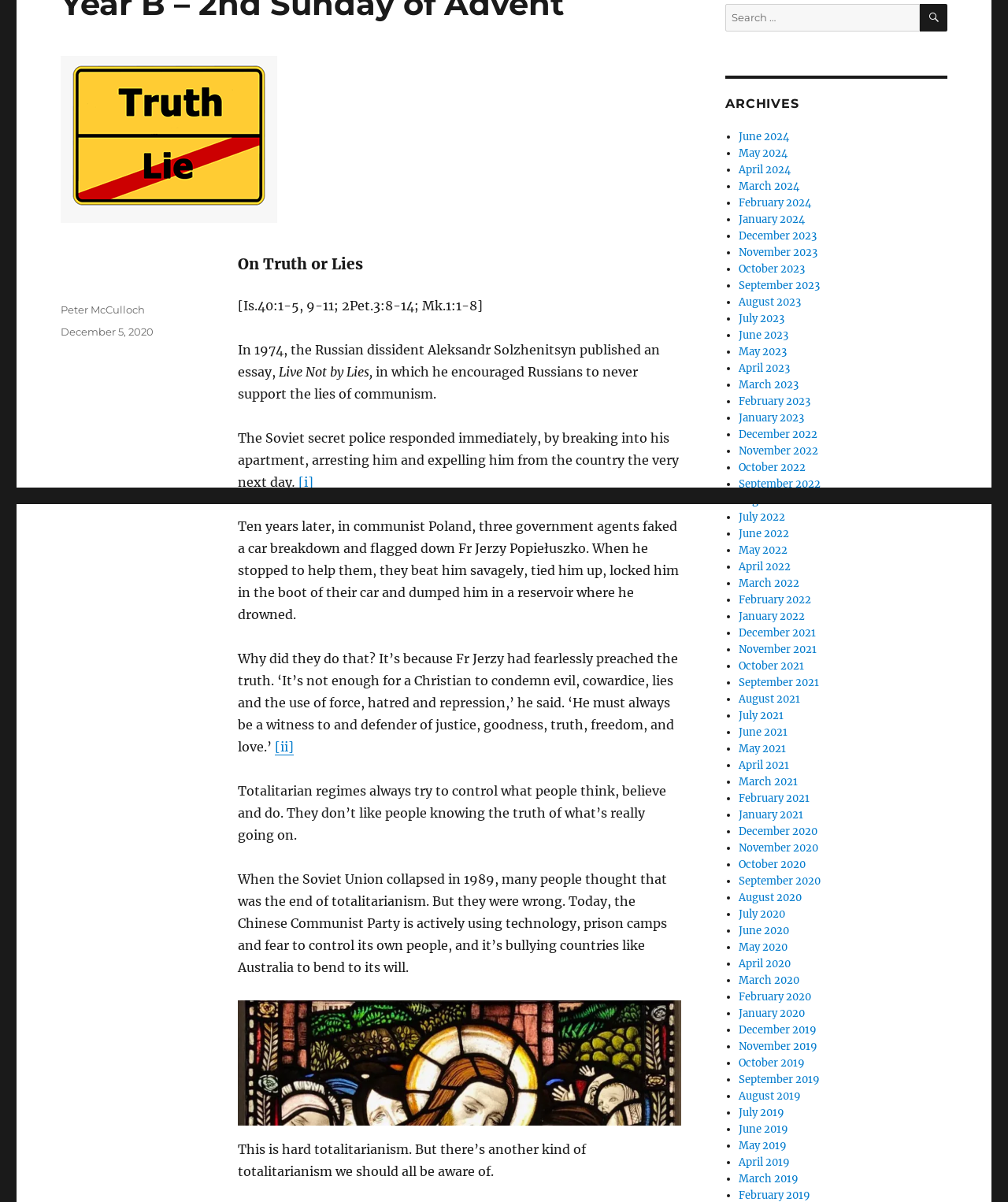Using the provided element description: "December 5, 2020December 5, 2020", determine the bounding box coordinates of the corresponding UI element in the screenshot.

[0.06, 0.27, 0.153, 0.281]